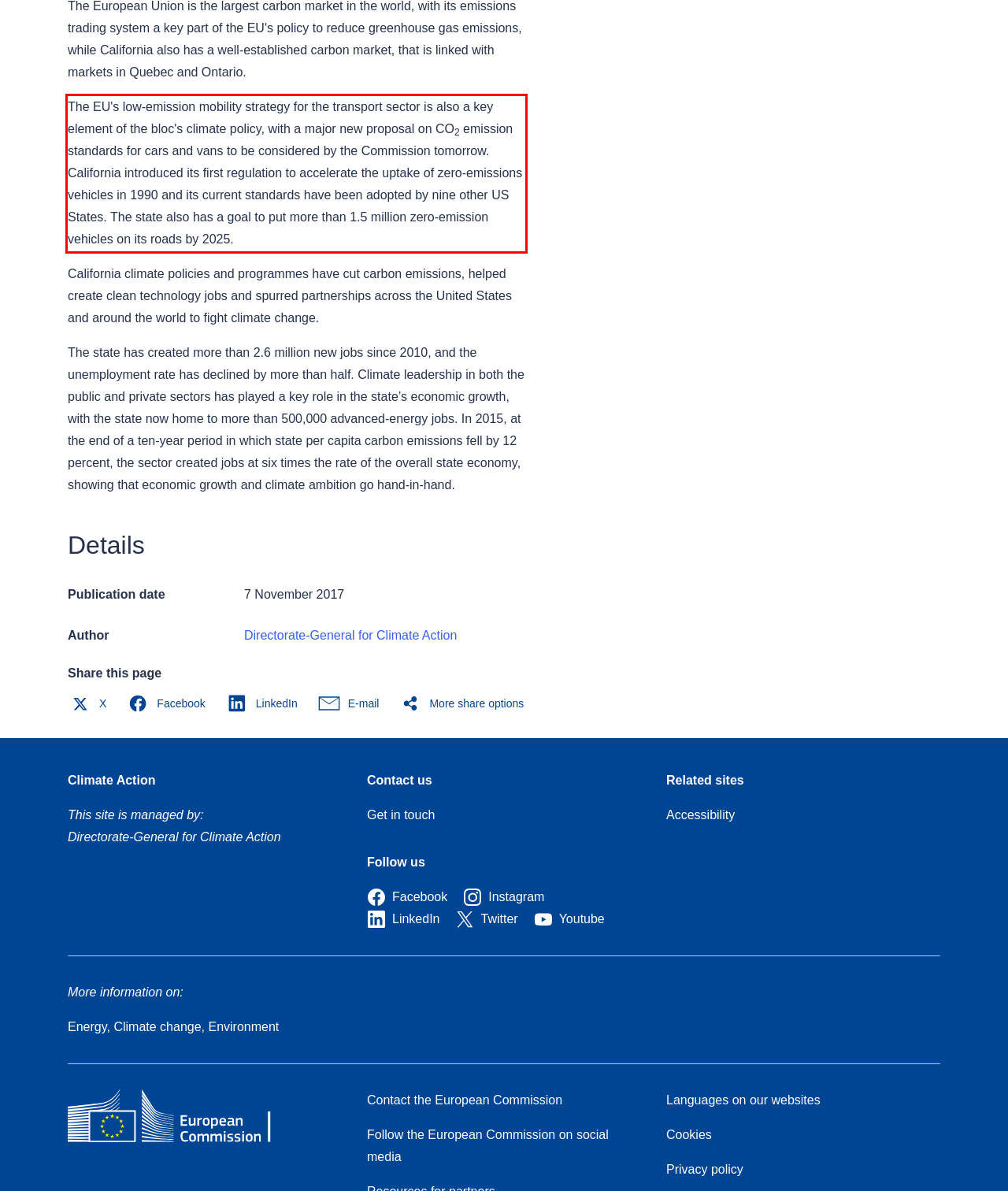Using the provided screenshot of a webpage, recognize and generate the text found within the red rectangle bounding box.

The EU's low-emission mobility strategy for the transport sector is also a key element of the bloc's climate policy, with a major new proposal on CO2 emission standards for cars and vans to be considered by the Commission tomorrow. California introduced its first regulation to accelerate the uptake of zero-emissions vehicles in 1990 and its current standards have been adopted by nine other US States. The state also has a goal to put more than 1.5 million zero-emission vehicles on its roads by 2025.